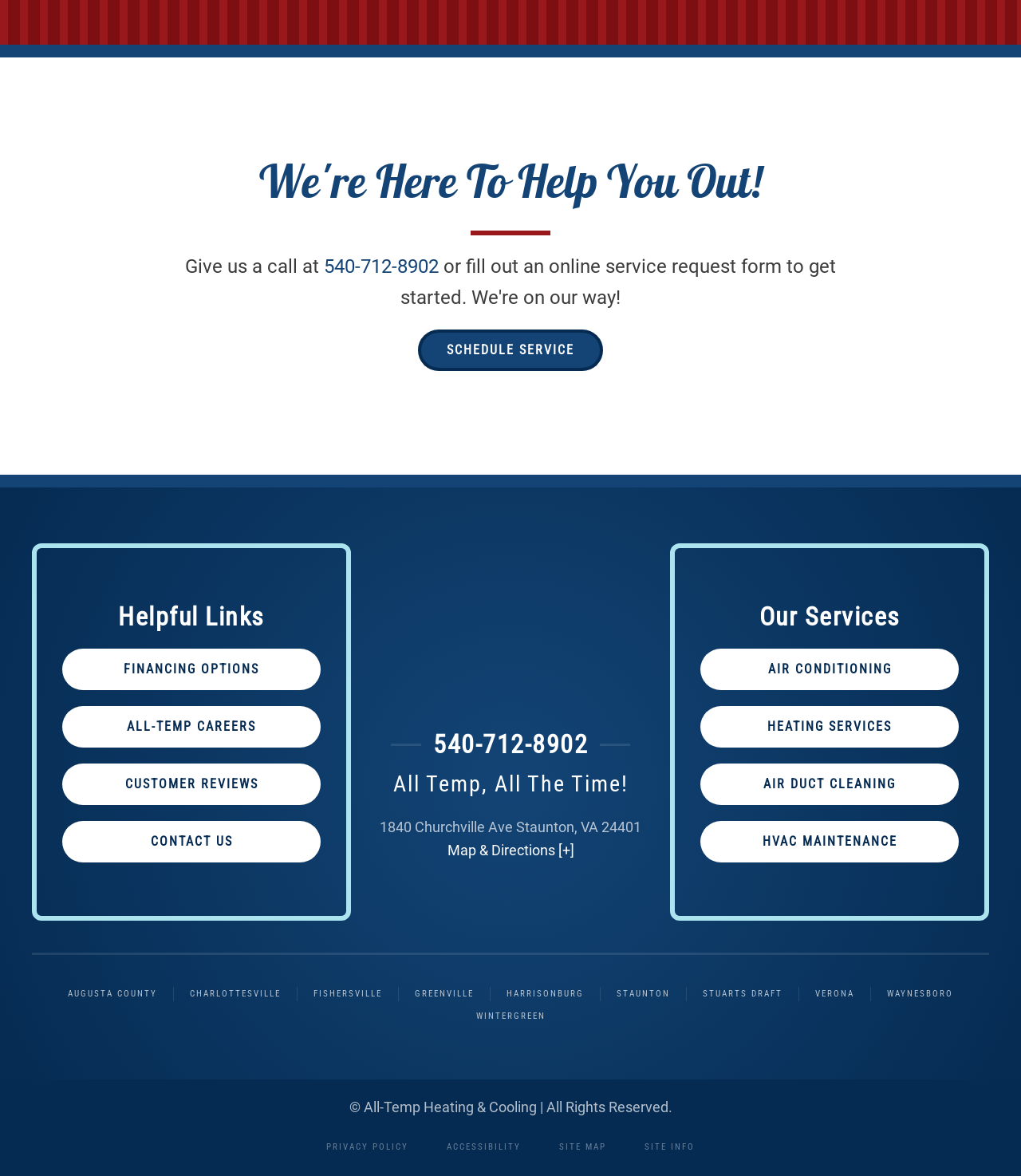For the following element description, predict the bounding box coordinates in the format (top-left x, top-left y, bottom-right x, bottom-right y). All values should be floating point numbers between 0 and 1. Description: Wintergreen

[0.466, 0.858, 0.534, 0.87]